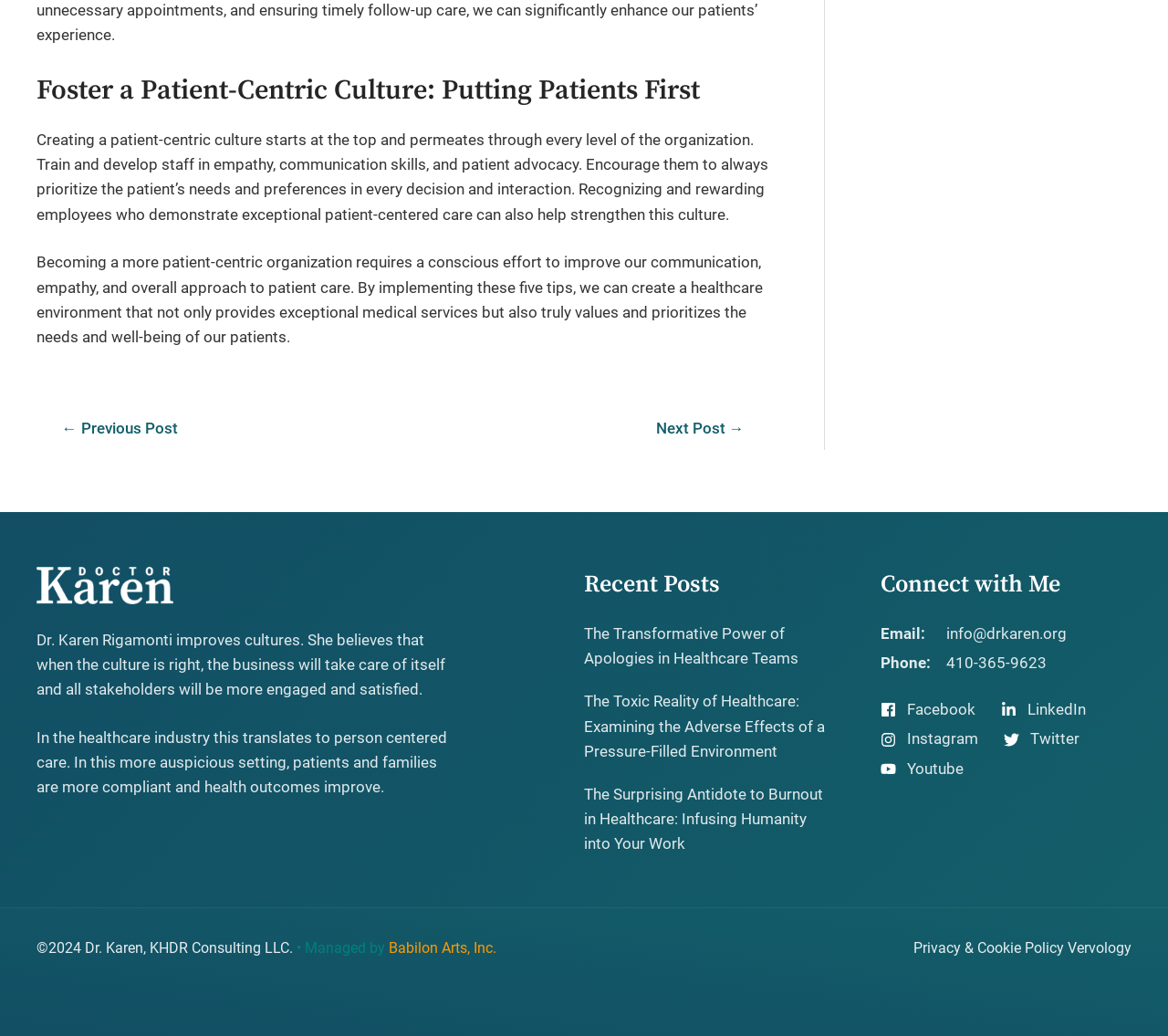Reply to the question below using a single word or brief phrase:
Who is the author of the content on this webpage?

Dr. Karen